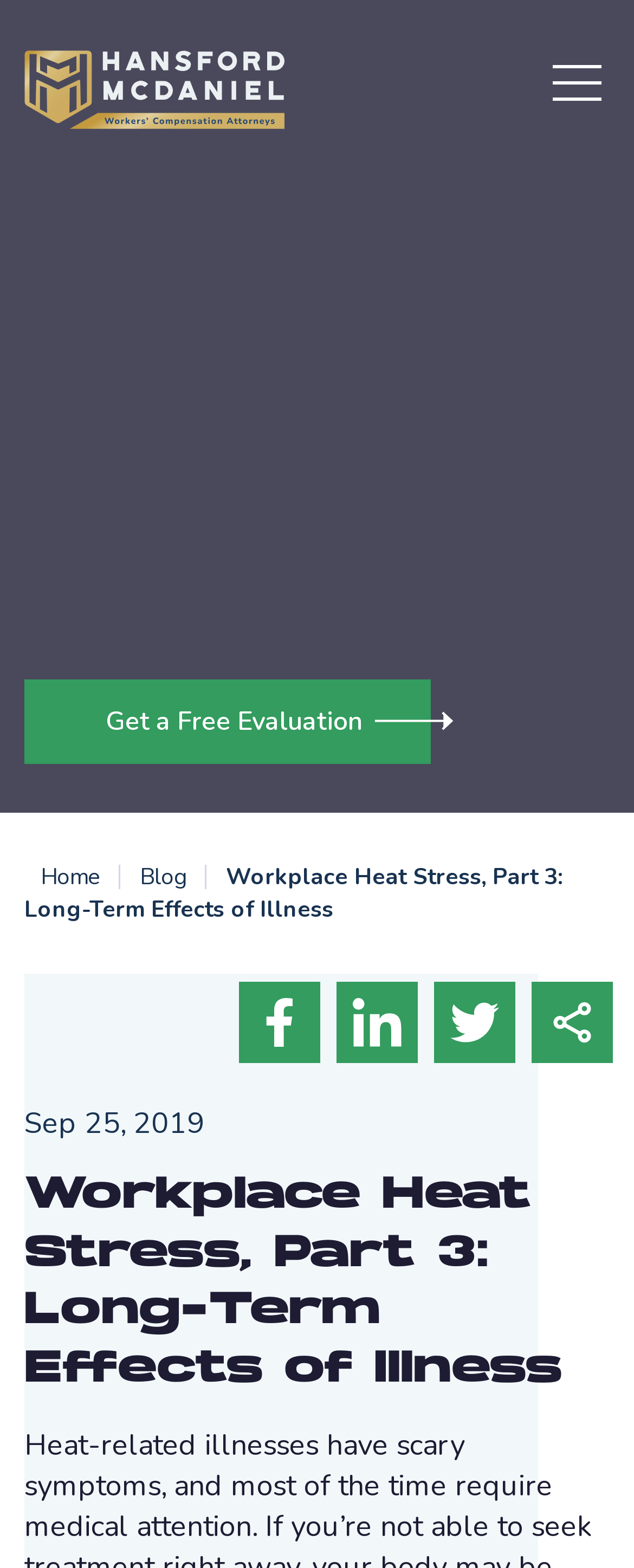What is the logo of the website? Based on the image, give a response in one word or a short phrase.

Hansford McDaniel